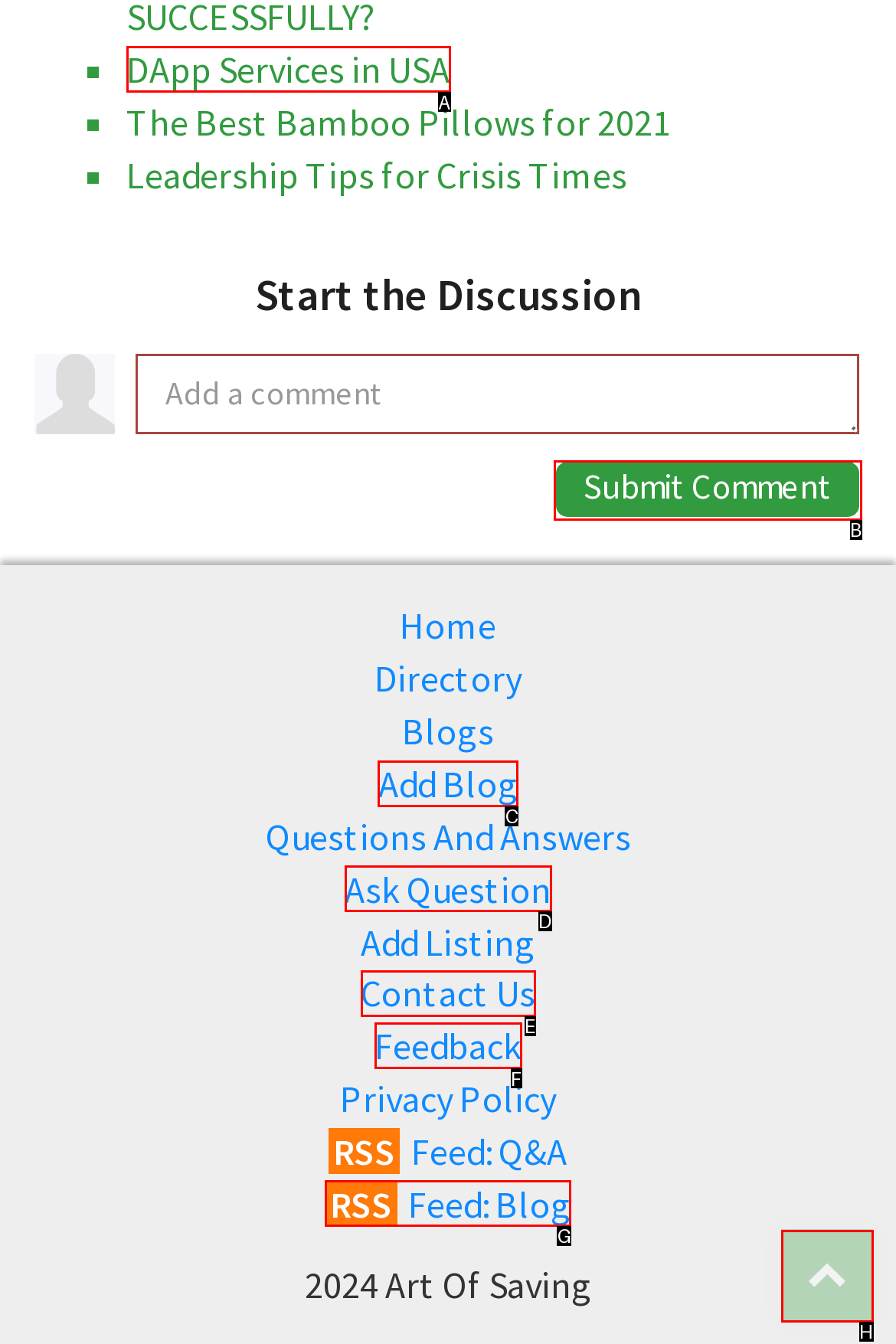Identify the letter corresponding to the UI element that matches this description: Contact Us
Answer using only the letter from the provided options.

E